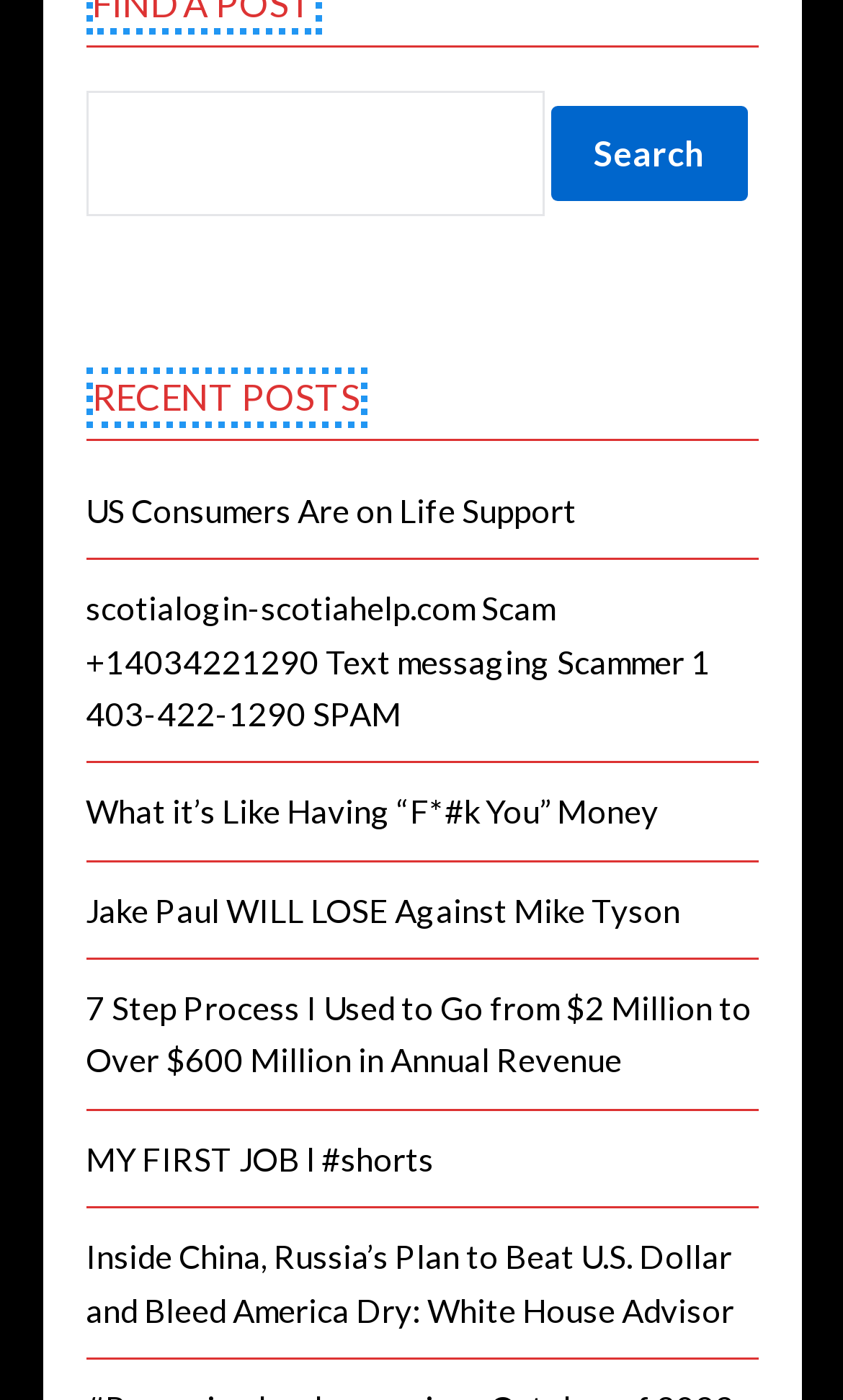How many elements are above the 'RECENT POSTS' heading?
Answer the question with just one word or phrase using the image.

3